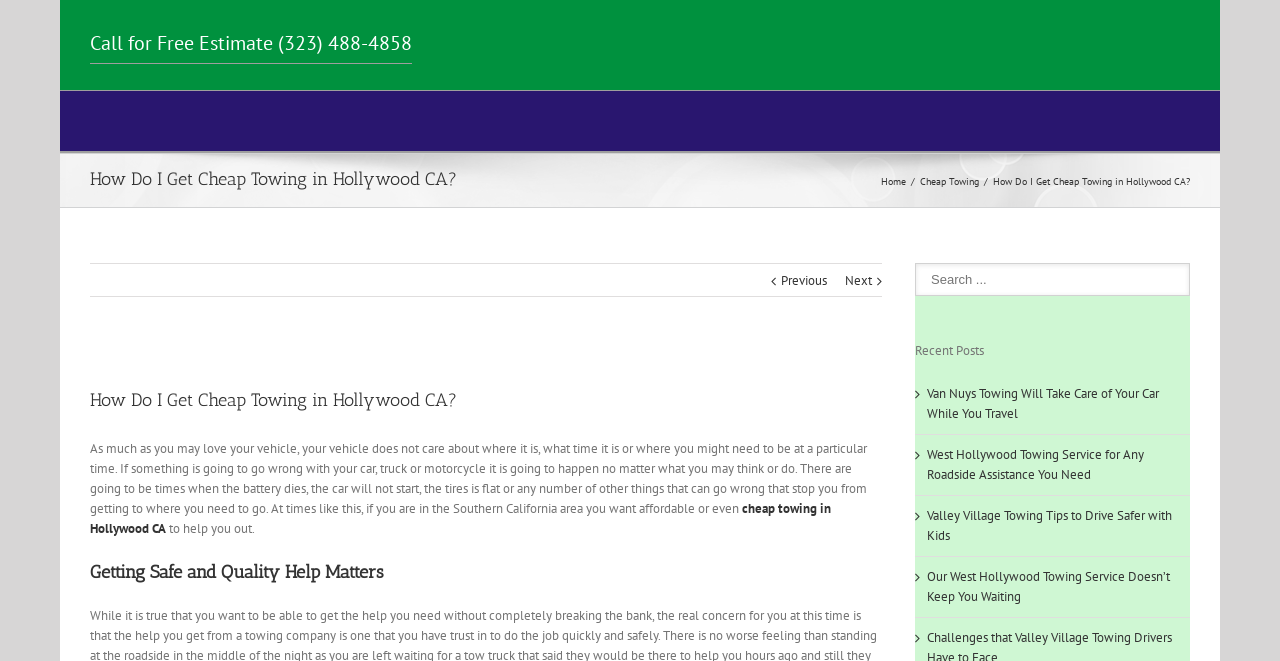Determine the bounding box coordinates of the area to click in order to meet this instruction: "Click to get cheap towing in Hollywood CA".

[0.07, 0.756, 0.649, 0.812]